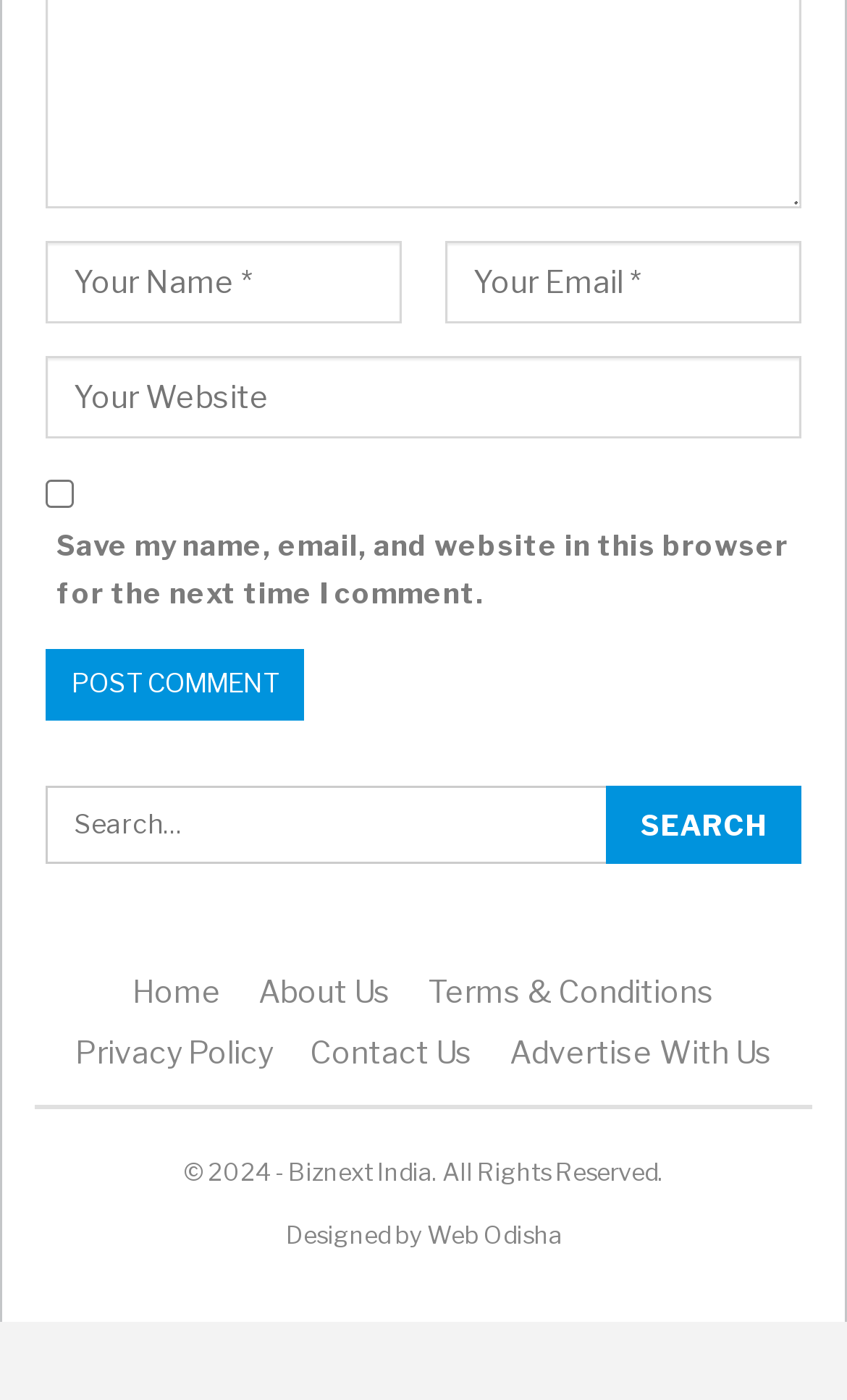How many textboxes are there?
Using the image as a reference, give a one-word or short phrase answer.

3